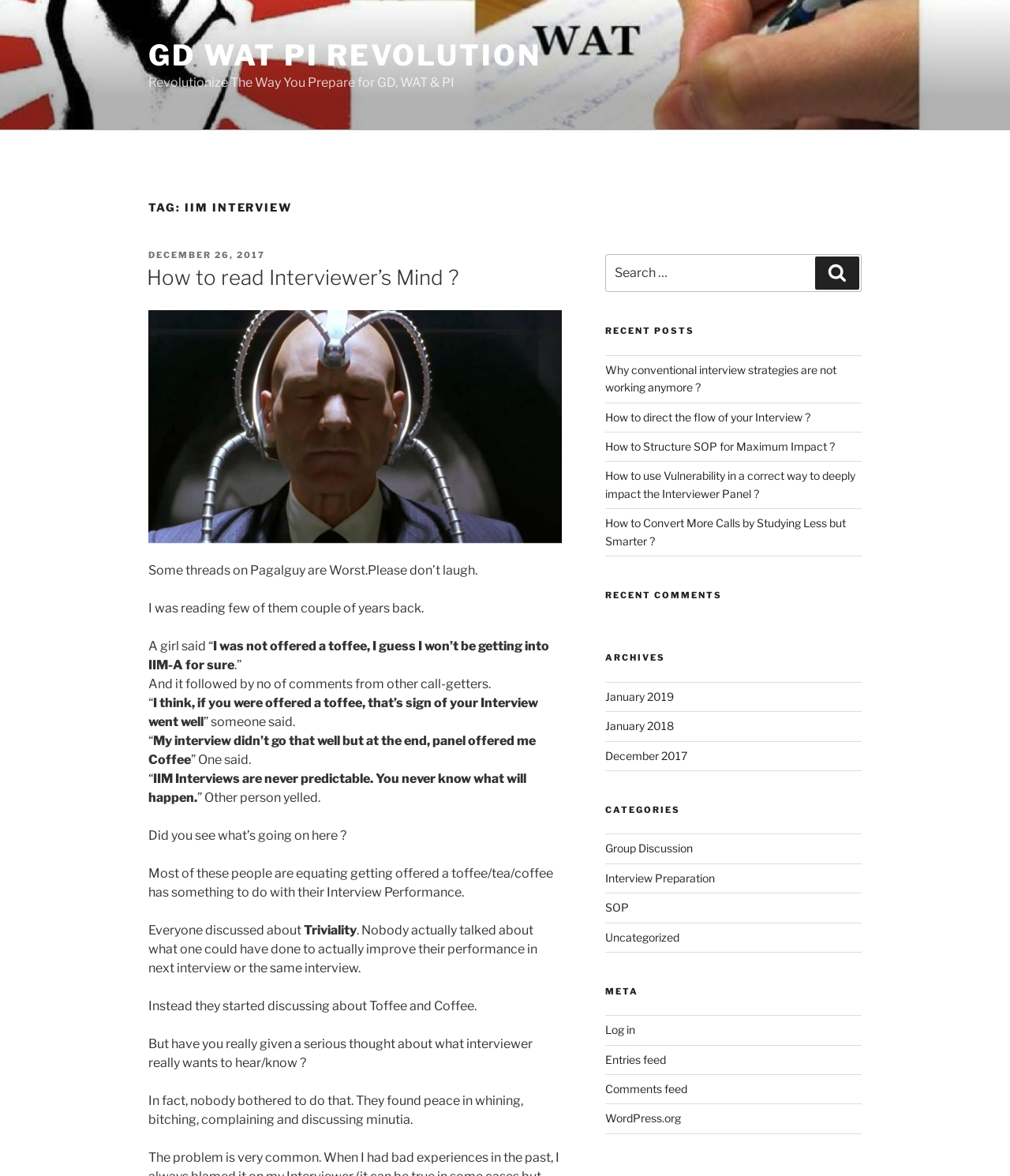Extract the bounding box coordinates for the UI element described as: "WordPress.org".

[0.599, 0.945, 0.674, 0.957]